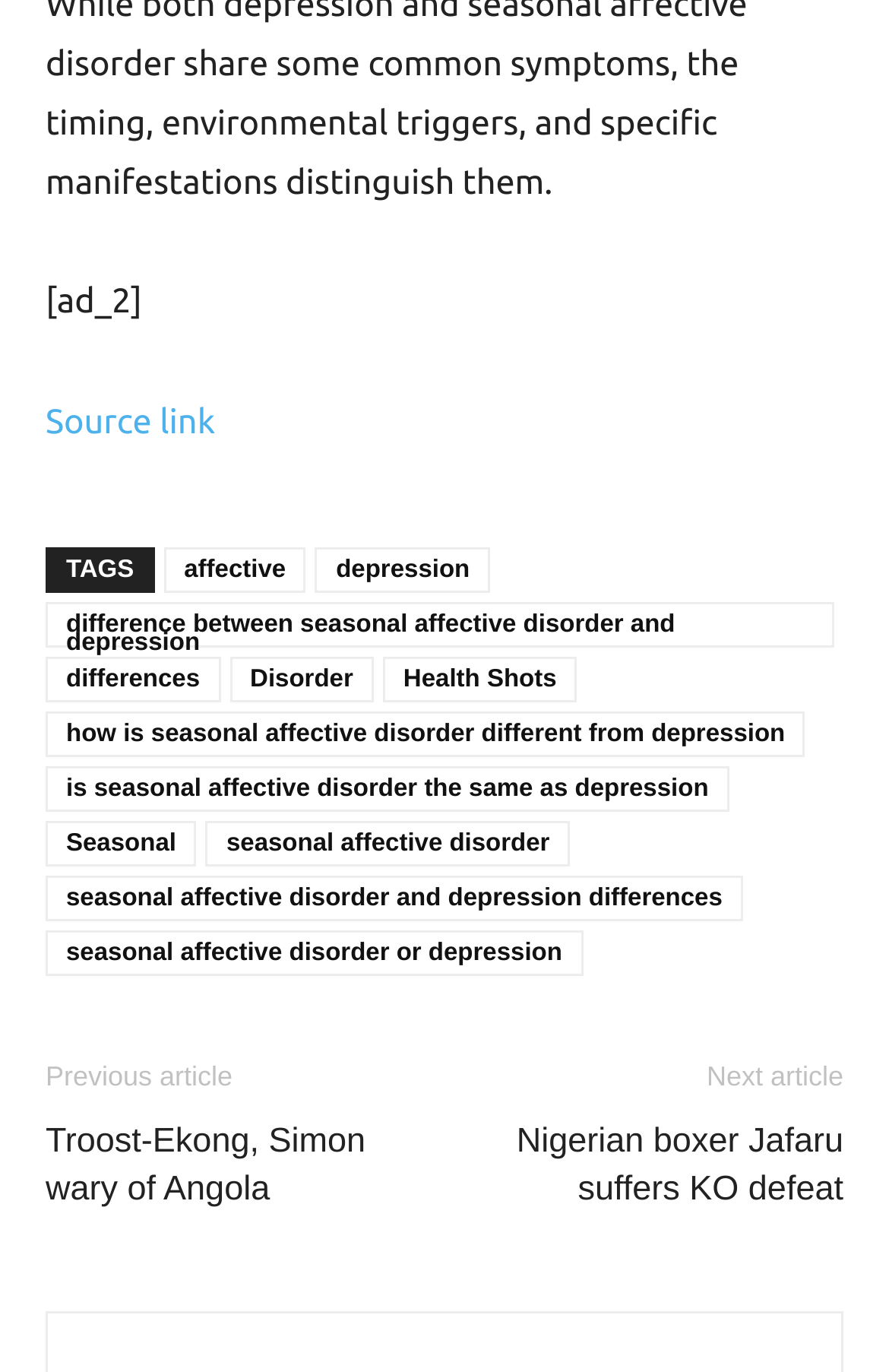Bounding box coordinates must be specified in the format (top-left x, top-left y, bottom-right x, bottom-right y). All values should be floating point numbers between 0 and 1. What are the bounding box coordinates of the UI element described as: depression

[0.355, 0.398, 0.551, 0.432]